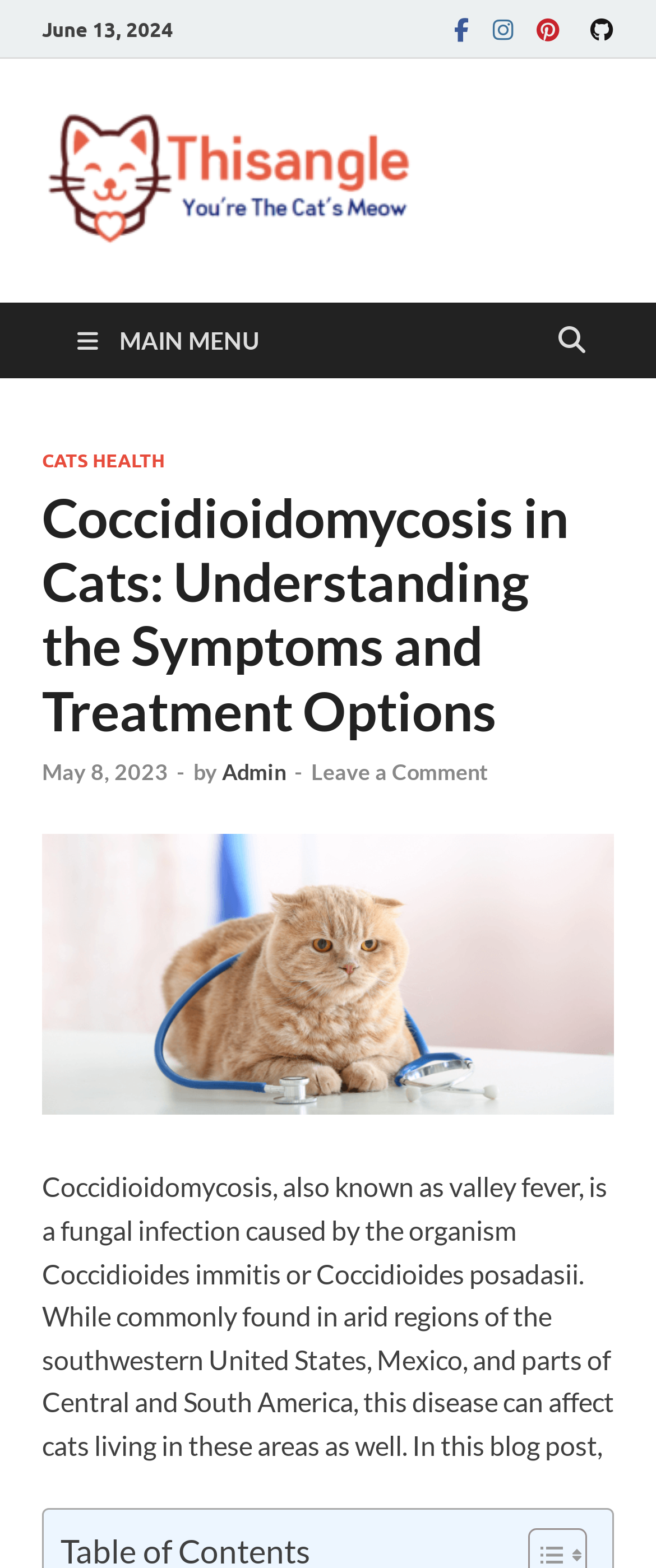Locate the UI element described as follows: "May 8, 2023May 8, 2023". Return the bounding box coordinates as four float numbers between 0 and 1 in the order [left, top, right, bottom].

[0.064, 0.483, 0.256, 0.5]